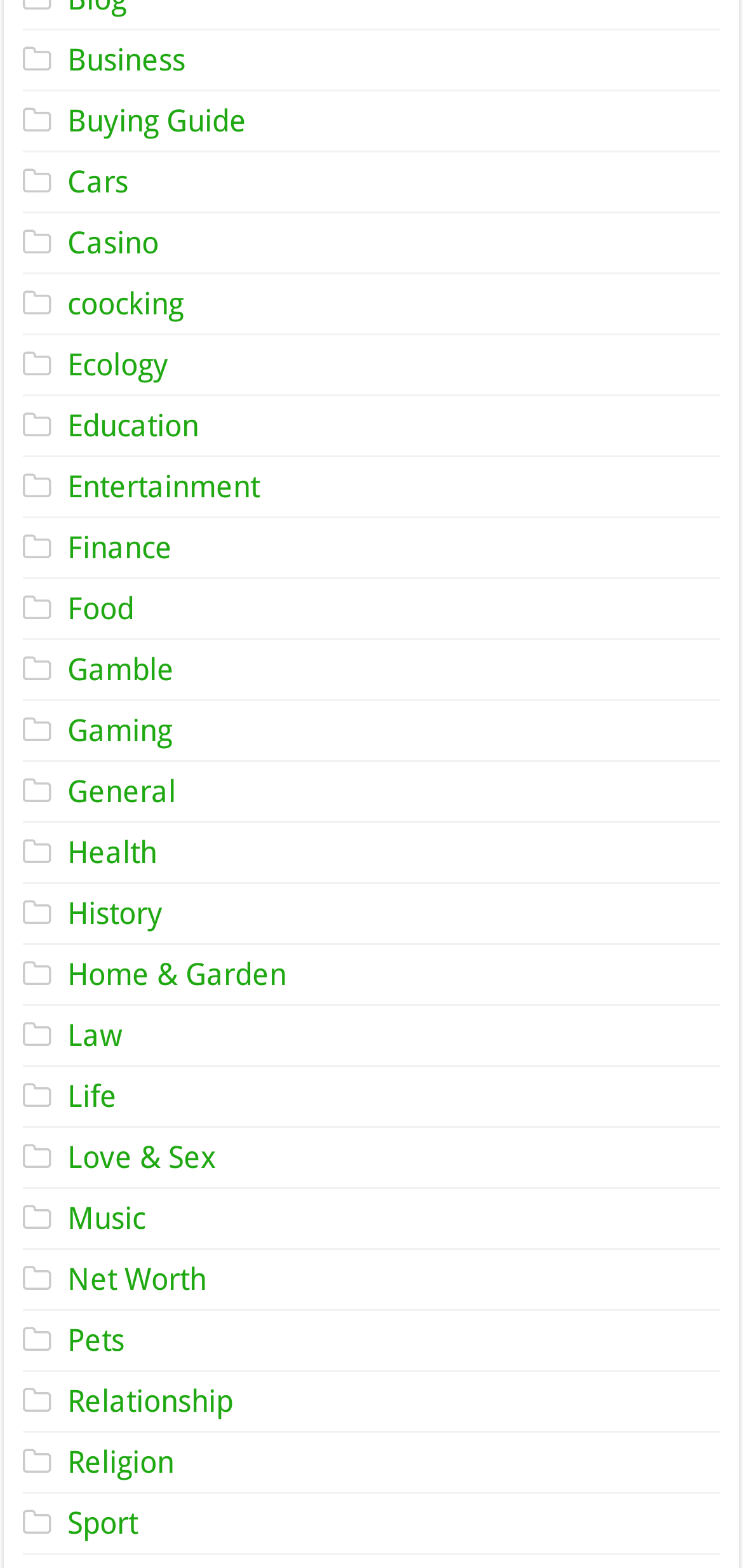Could you determine the bounding box coordinates of the clickable element to complete the instruction: "View Health"? Provide the coordinates as four float numbers between 0 and 1, i.e., [left, top, right, bottom].

[0.091, 0.533, 0.211, 0.556]